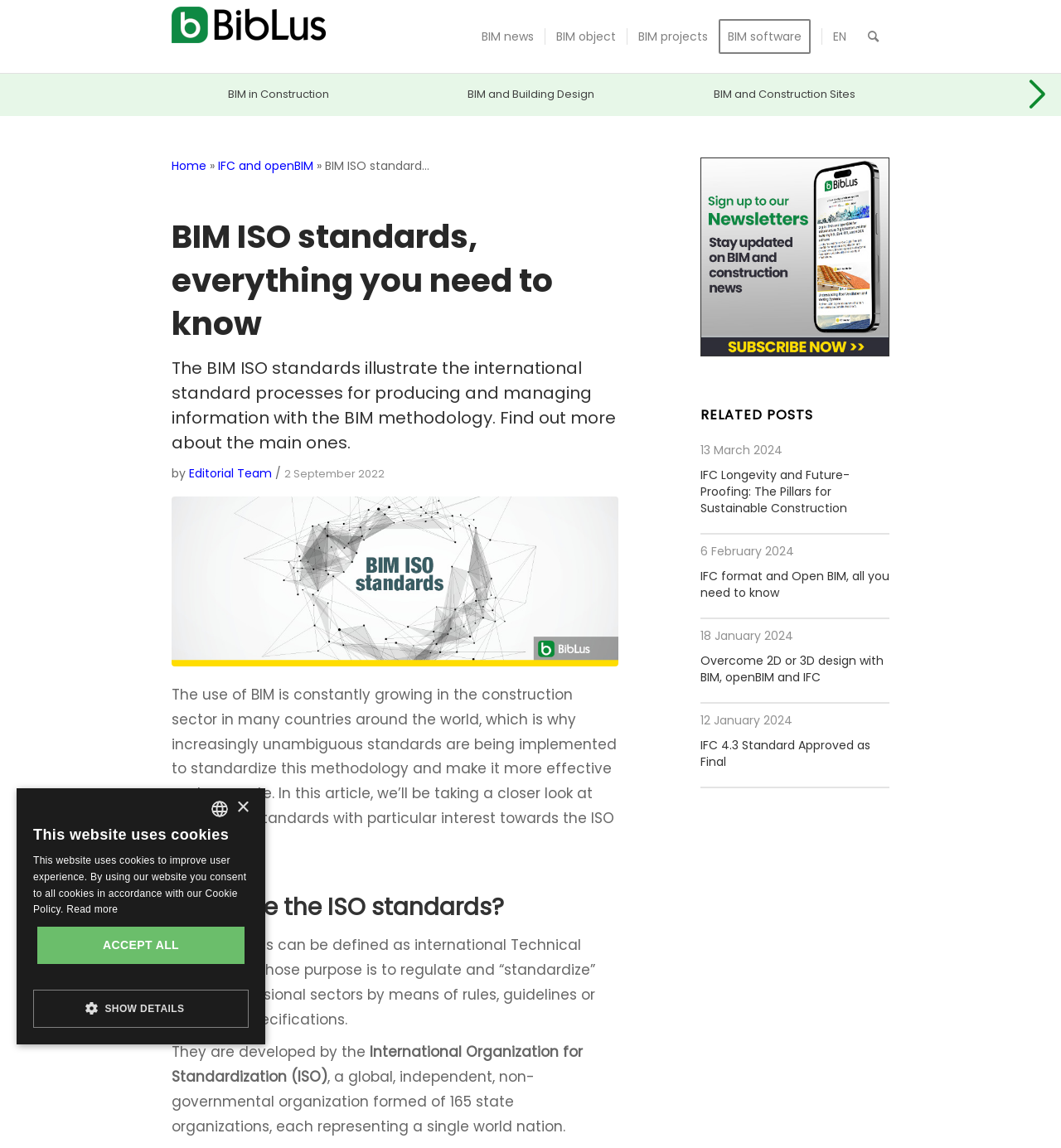From the webpage screenshot, predict the bounding box coordinates (top-left x, top-left y, bottom-right x, bottom-right y) for the UI element described here: BIM projects

[0.591, 0.0, 0.677, 0.064]